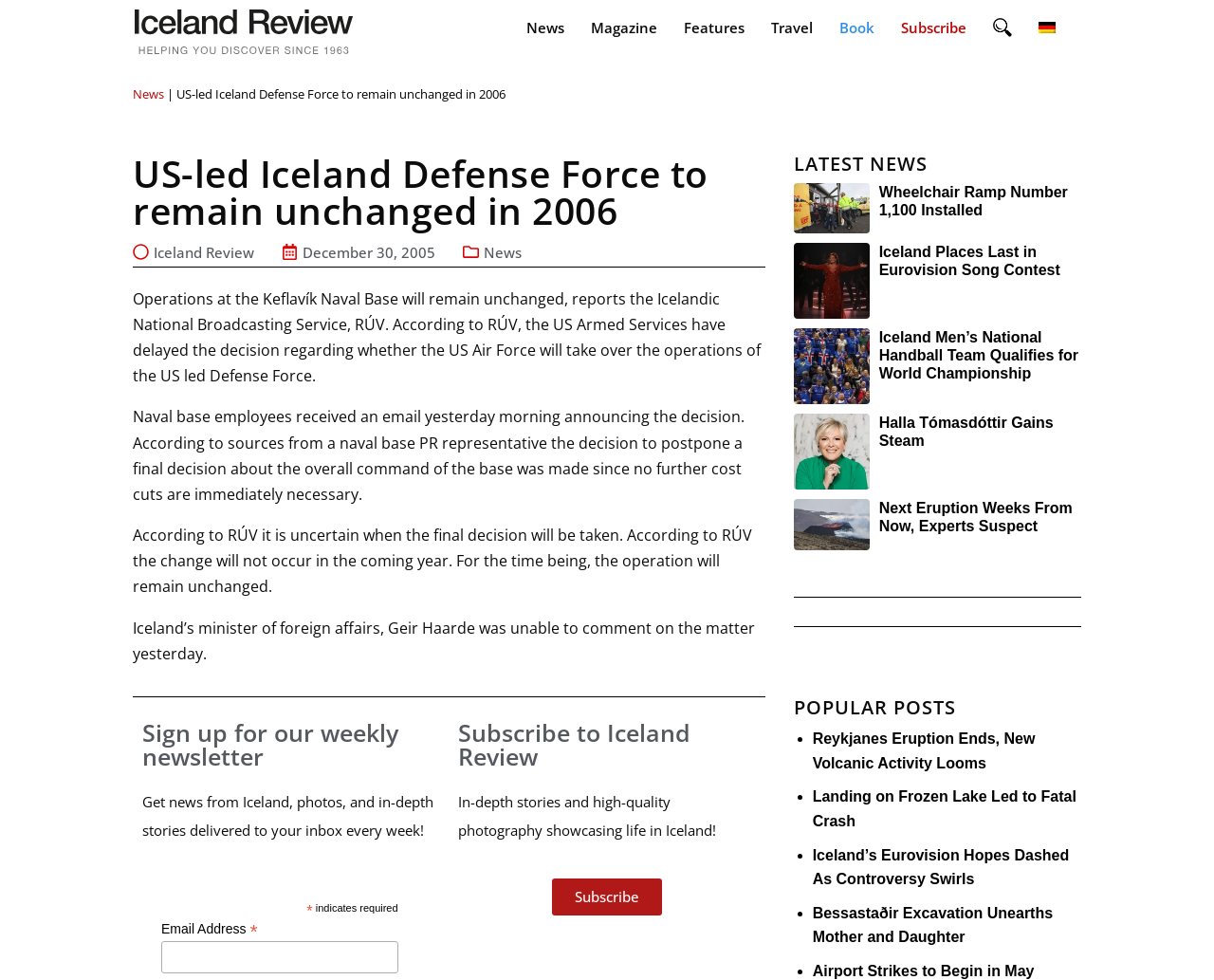Identify the bounding box coordinates of the section to be clicked to complete the task described by the following instruction: "Enter email address". The coordinates should be four float numbers between 0 and 1, formatted as [left, top, right, bottom].

[0.133, 0.96, 0.328, 0.993]